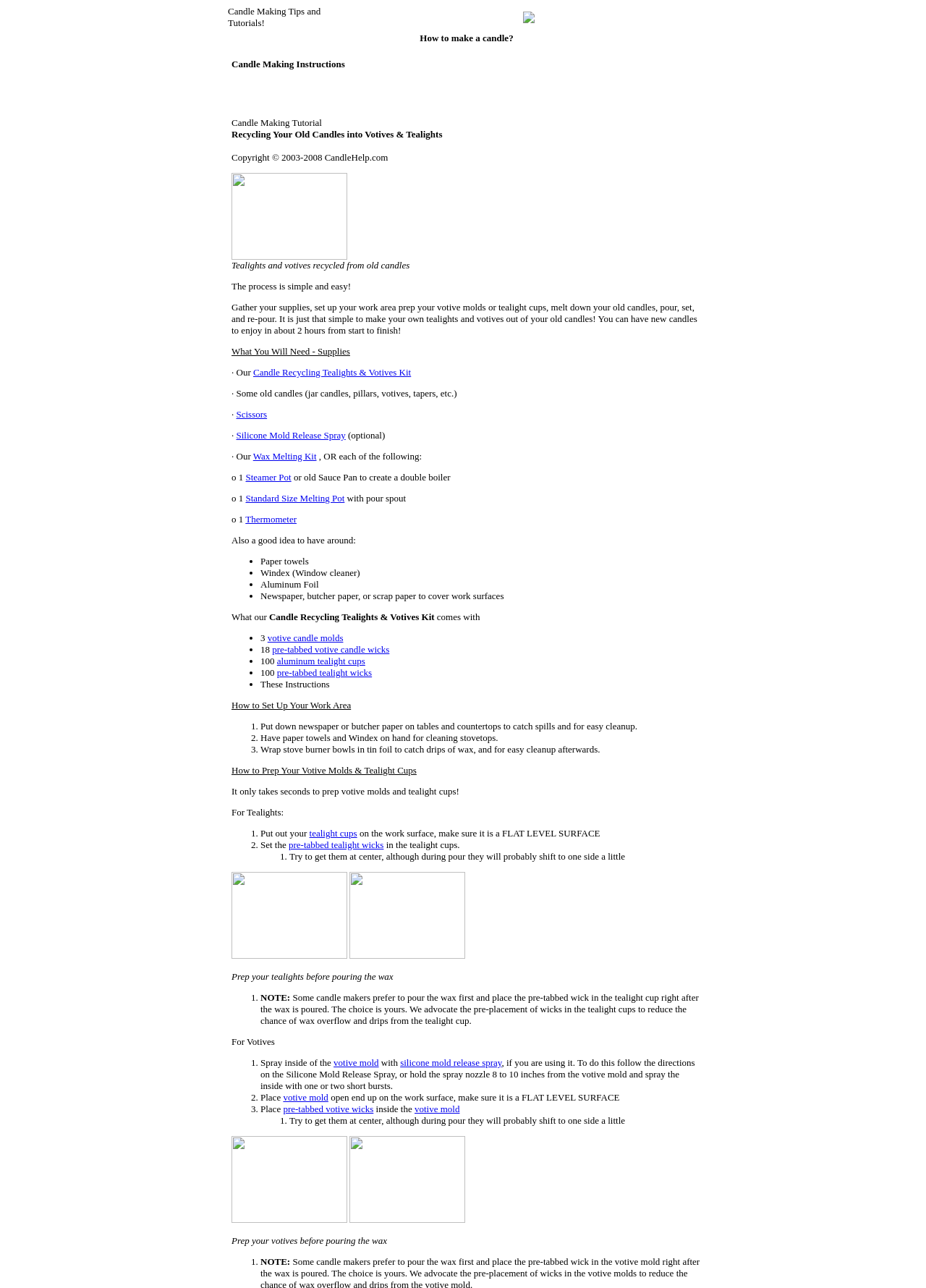What is the purpose of wrapping stove burner bowls in tin foil?
Answer with a single word or short phrase according to what you see in the image.

Easy cleanup